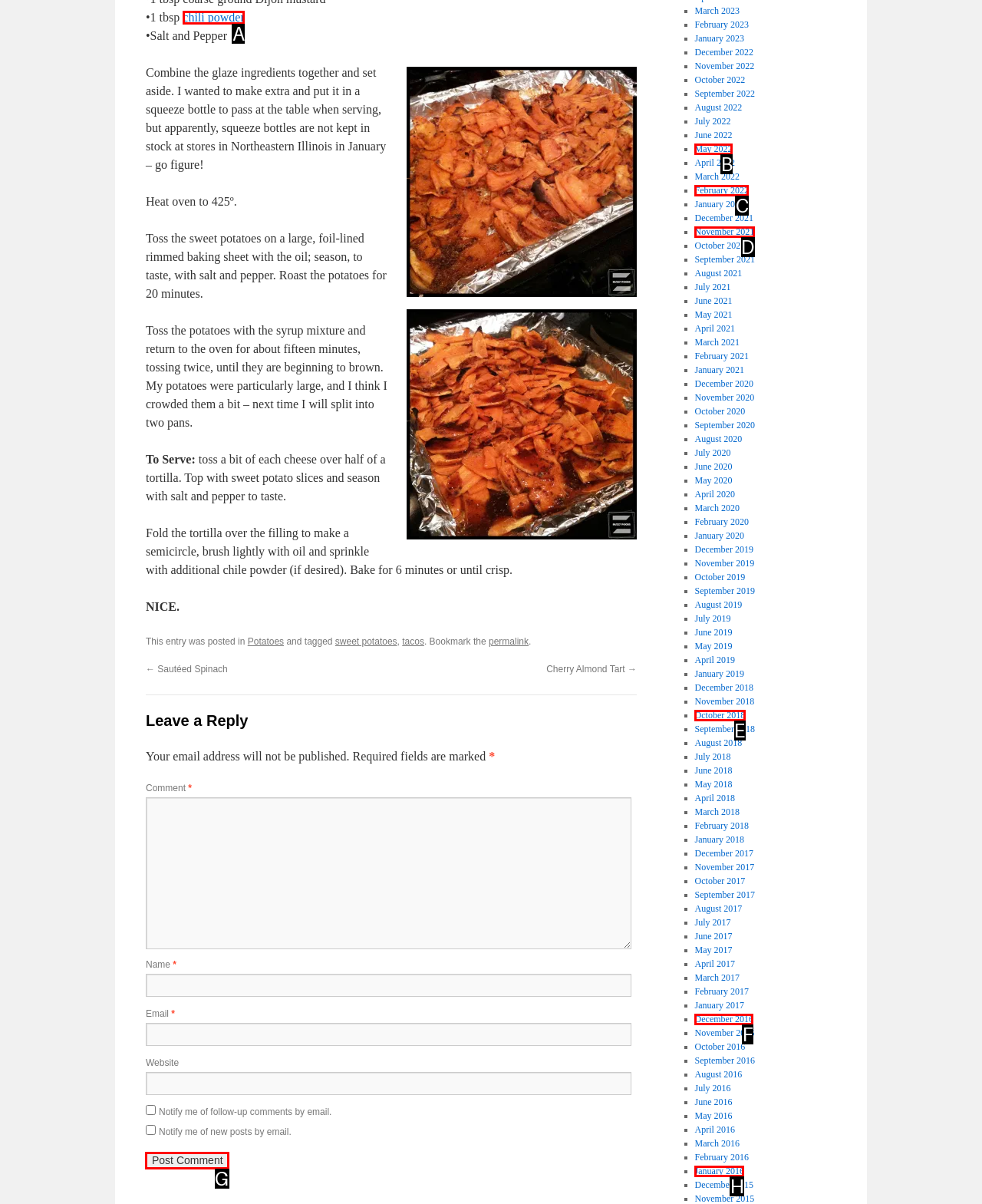To achieve the task: Click the 'Post Comment' button, indicate the letter of the correct choice from the provided options.

G